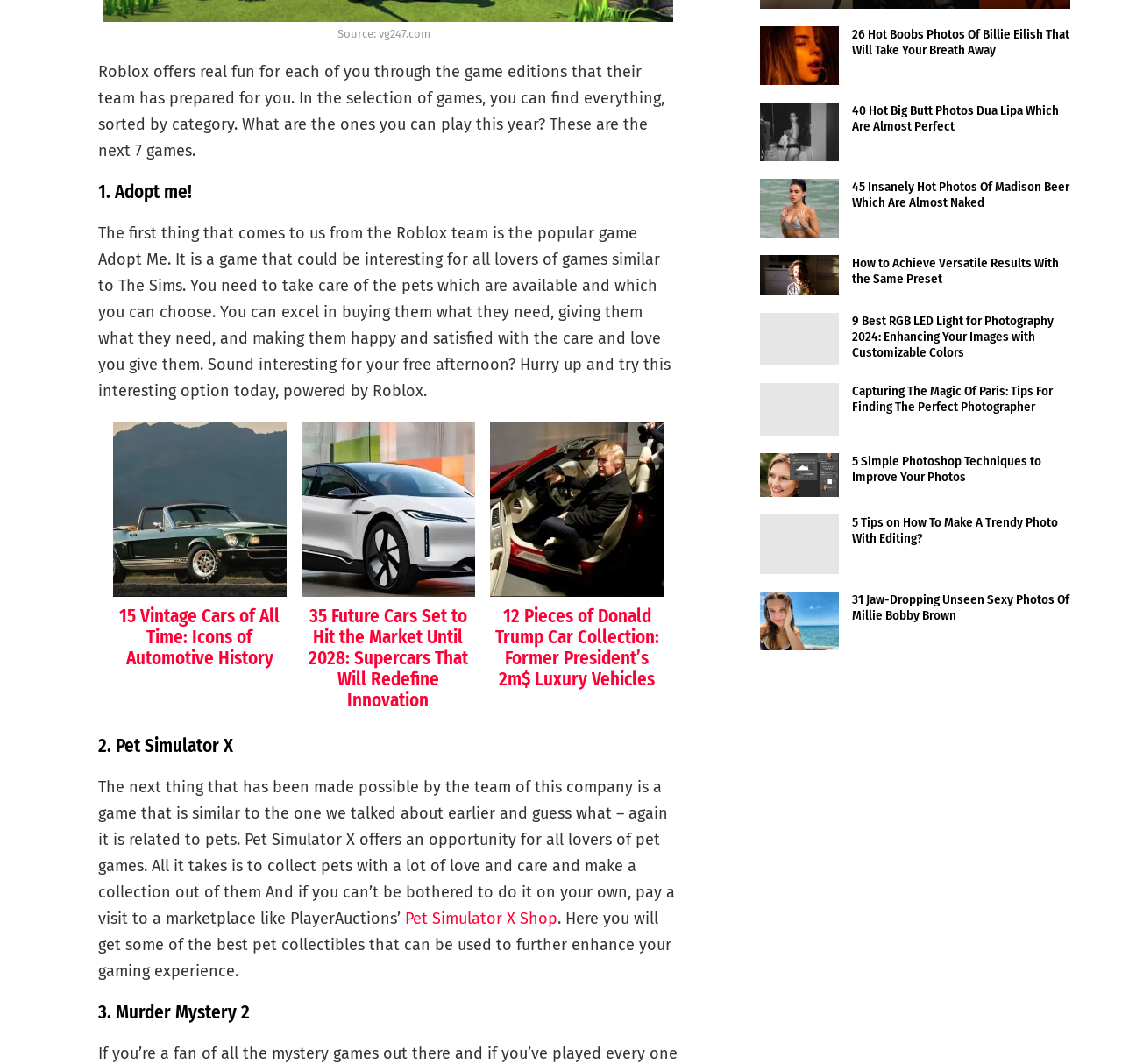Locate the bounding box coordinates of the clickable area needed to fulfill the instruction: "Click on the link to play Adopt Me!".

[0.088, 0.171, 0.605, 0.19]